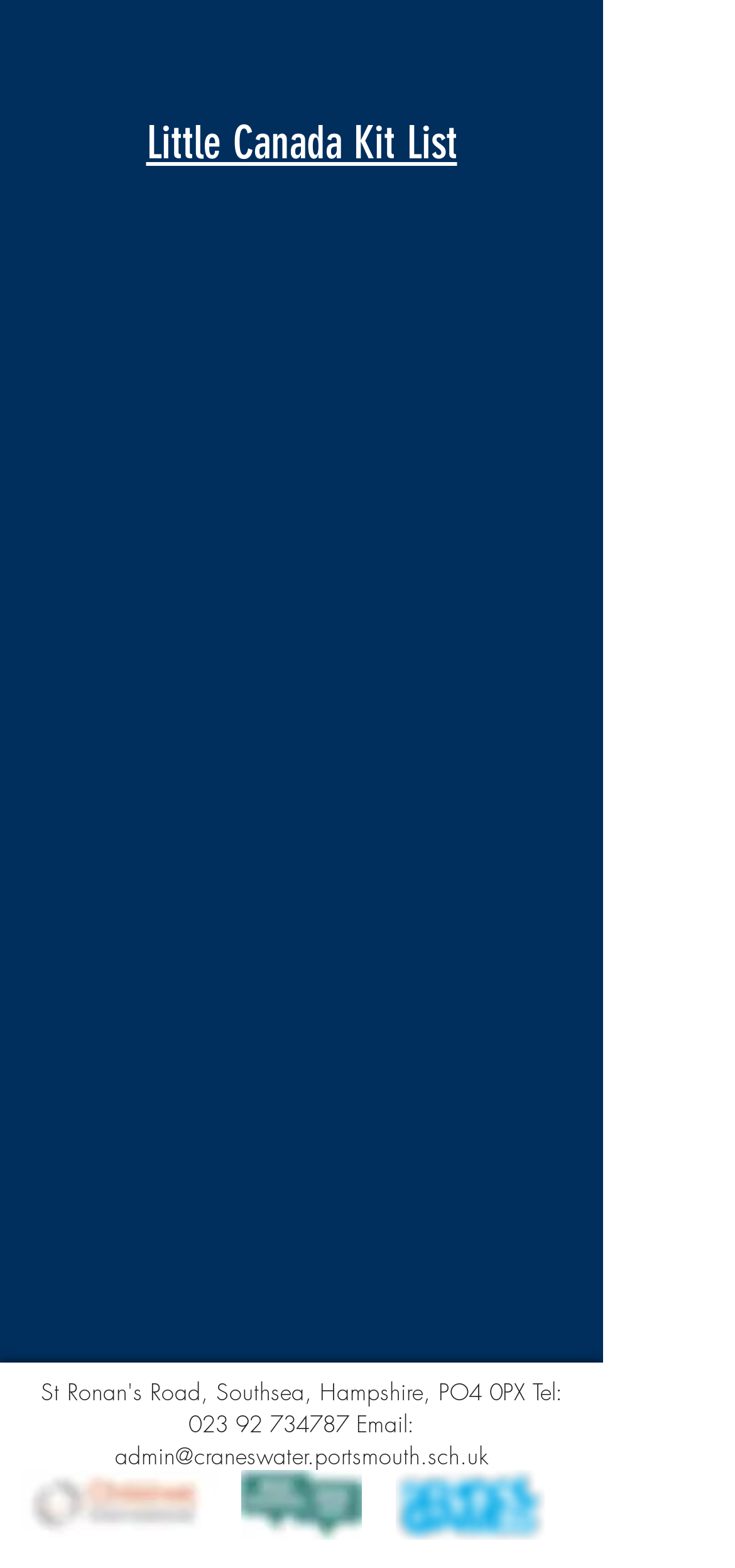Given the element description: "023 92 734787", predict the bounding box coordinates of the UI element it refers to, using four float numbers between 0 and 1, i.e., [left, top, right, bottom].

[0.256, 0.898, 0.474, 0.918]